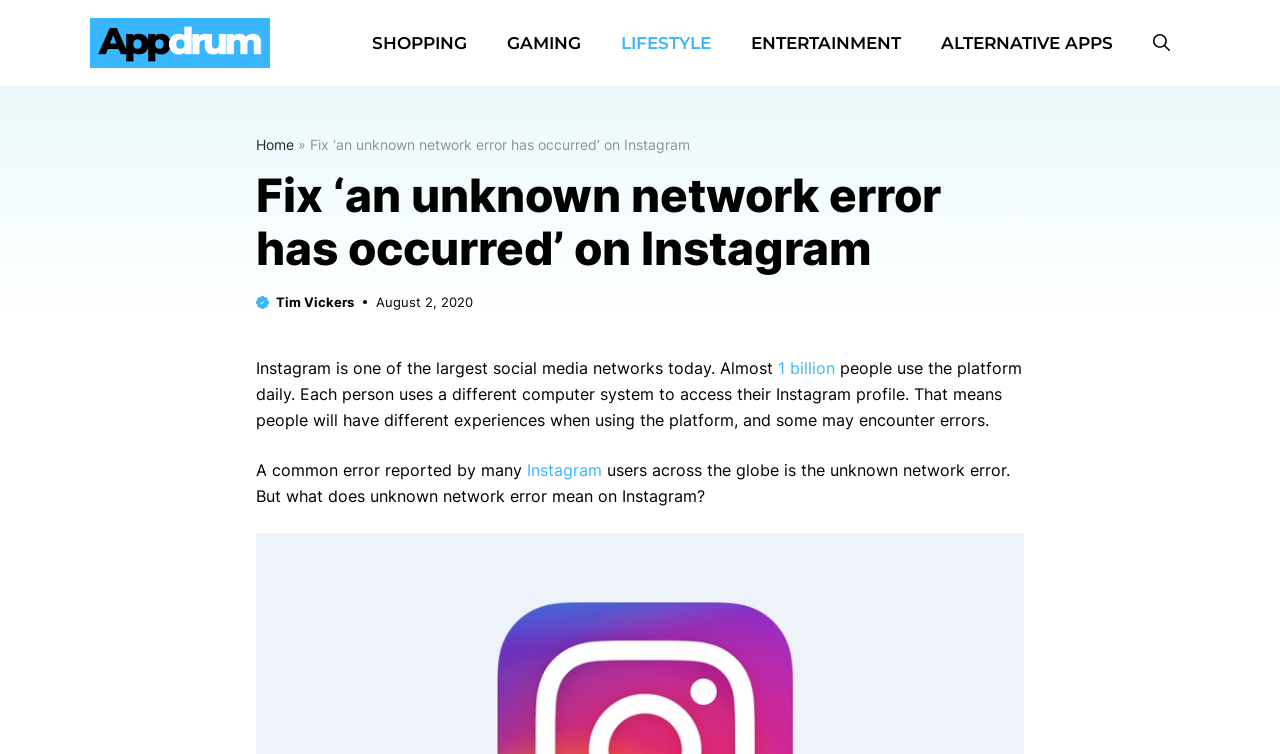Determine the bounding box coordinates of the element's region needed to click to follow the instruction: "Click the 'Home' link". Provide these coordinates as four float numbers between 0 and 1, formatted as [left, top, right, bottom].

[0.2, 0.18, 0.23, 0.203]